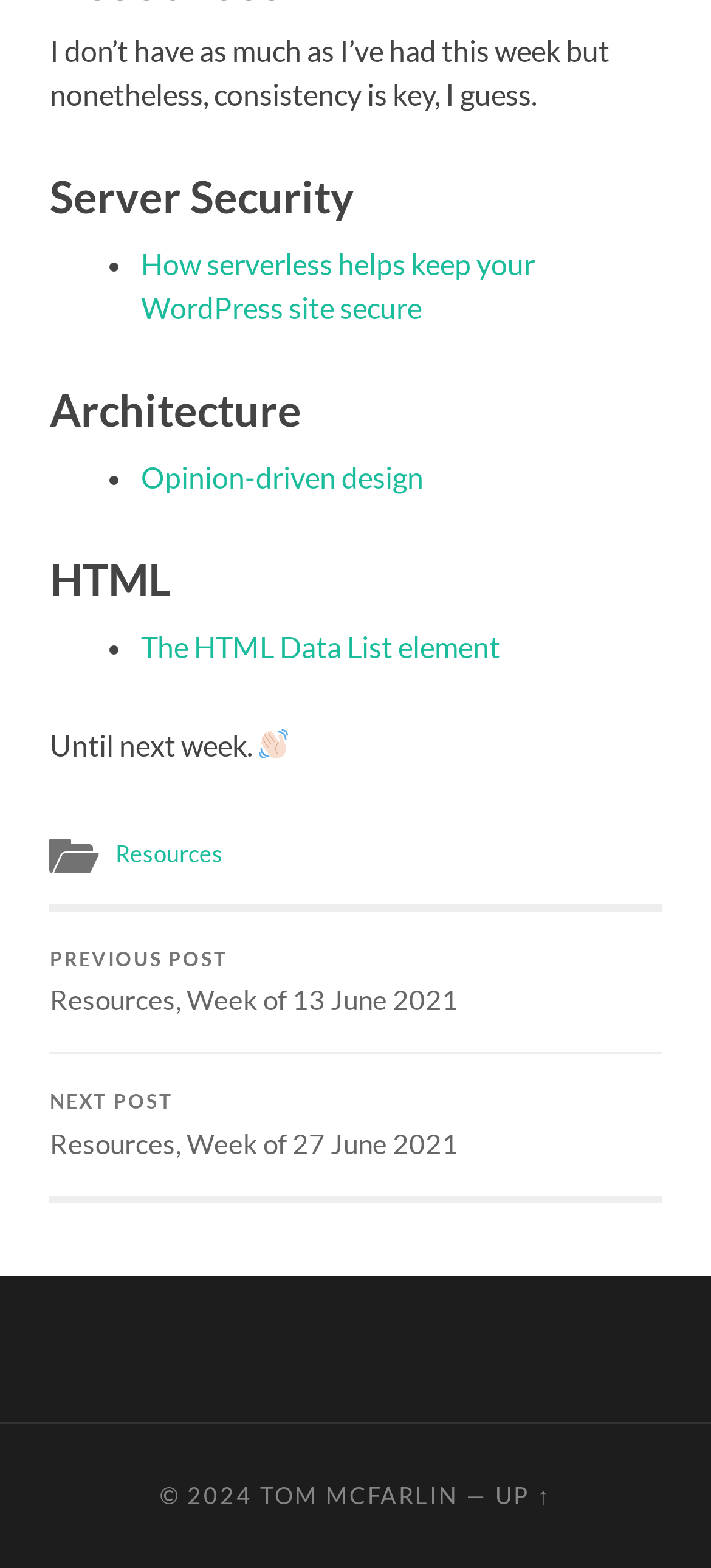What is the copyright year?
Look at the image and respond with a one-word or short phrase answer.

2024